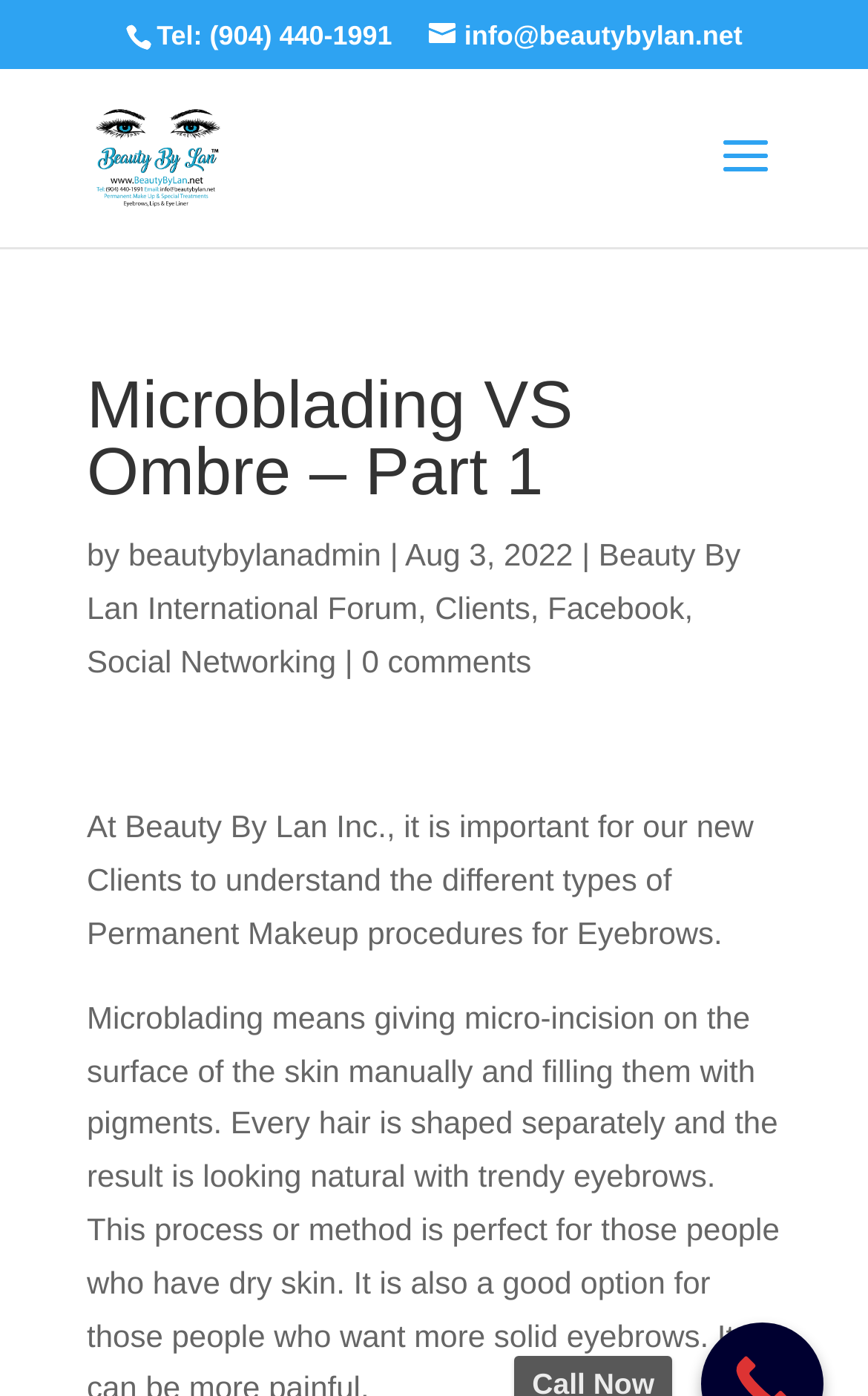Please indicate the bounding box coordinates for the clickable area to complete the following task: "Call the phone number". The coordinates should be specified as four float numbers between 0 and 1, i.e., [left, top, right, bottom].

[0.18, 0.014, 0.452, 0.037]